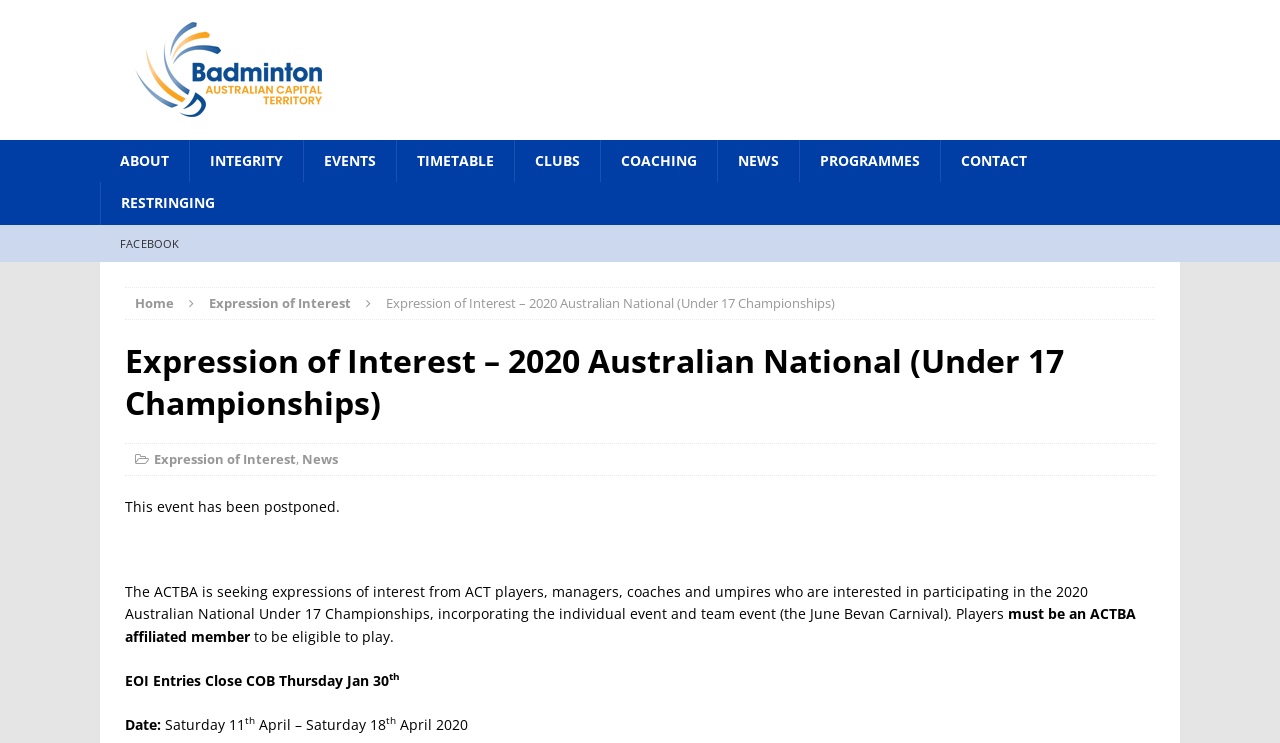What is the name of the badminton association?
Using the image as a reference, deliver a detailed and thorough answer to the question.

I found the answer by looking at the top-left corner of the webpage, where there is a link with the text 'ACT Badminton Association'.